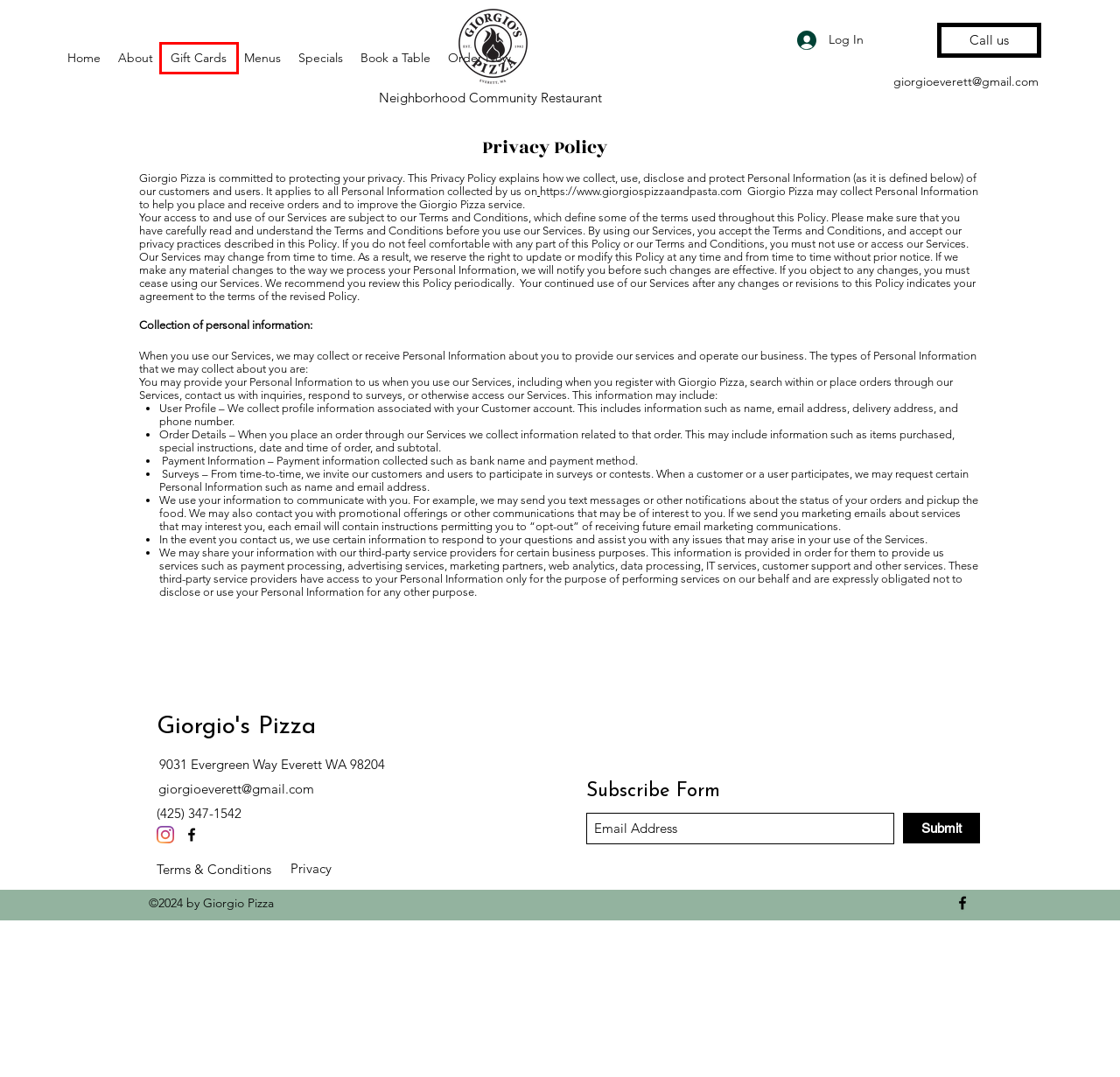Examine the screenshot of a webpage with a red bounding box around a UI element. Select the most accurate webpage description that corresponds to the new page after clicking the highlighted element. Here are the choices:
A. Gift Cards | Giorgio's Pizza
B. Book a Table | Giorgio's Pizza
C. Terms & Conditions | Giorgio's Pizza
D. Menus | Giorgio's Pizza & Pasta
E. Italian Restaurant | Giorgio's Pizza & Pasta | Carryout | Everett
F. Specials | Giorgio's Pizza
G. About | Giorgio's Pizza
H. Order Now | Giorgio's Pizza

A